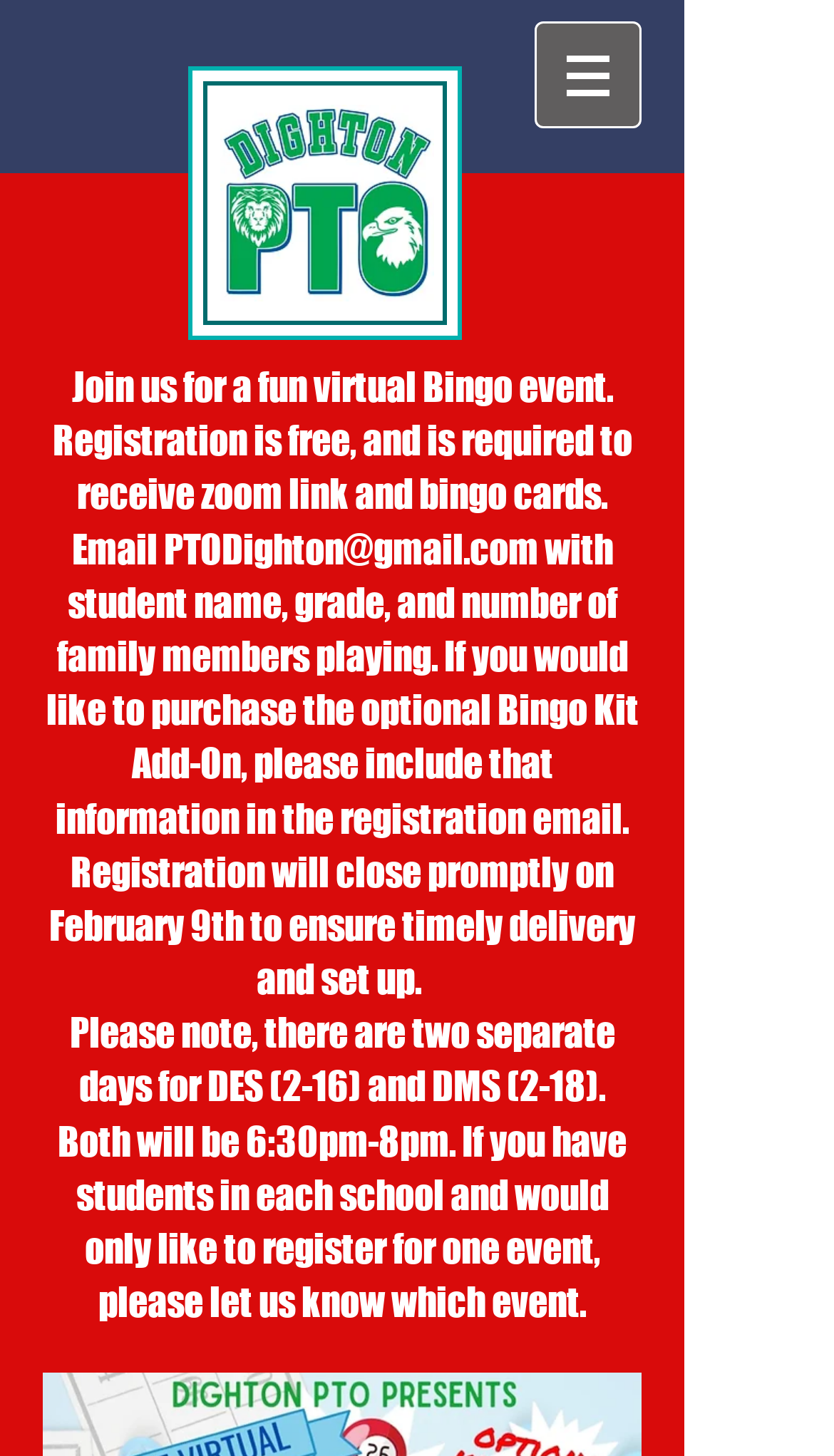What are the dates for the DES and DMS events?
Answer the question in a detailed and comprehensive manner.

The static text element mentions that there are two separate days for DES (2-16) and DMS (2-18), which suggests that these are the dates for the virtual Bingo events for these specific groups.